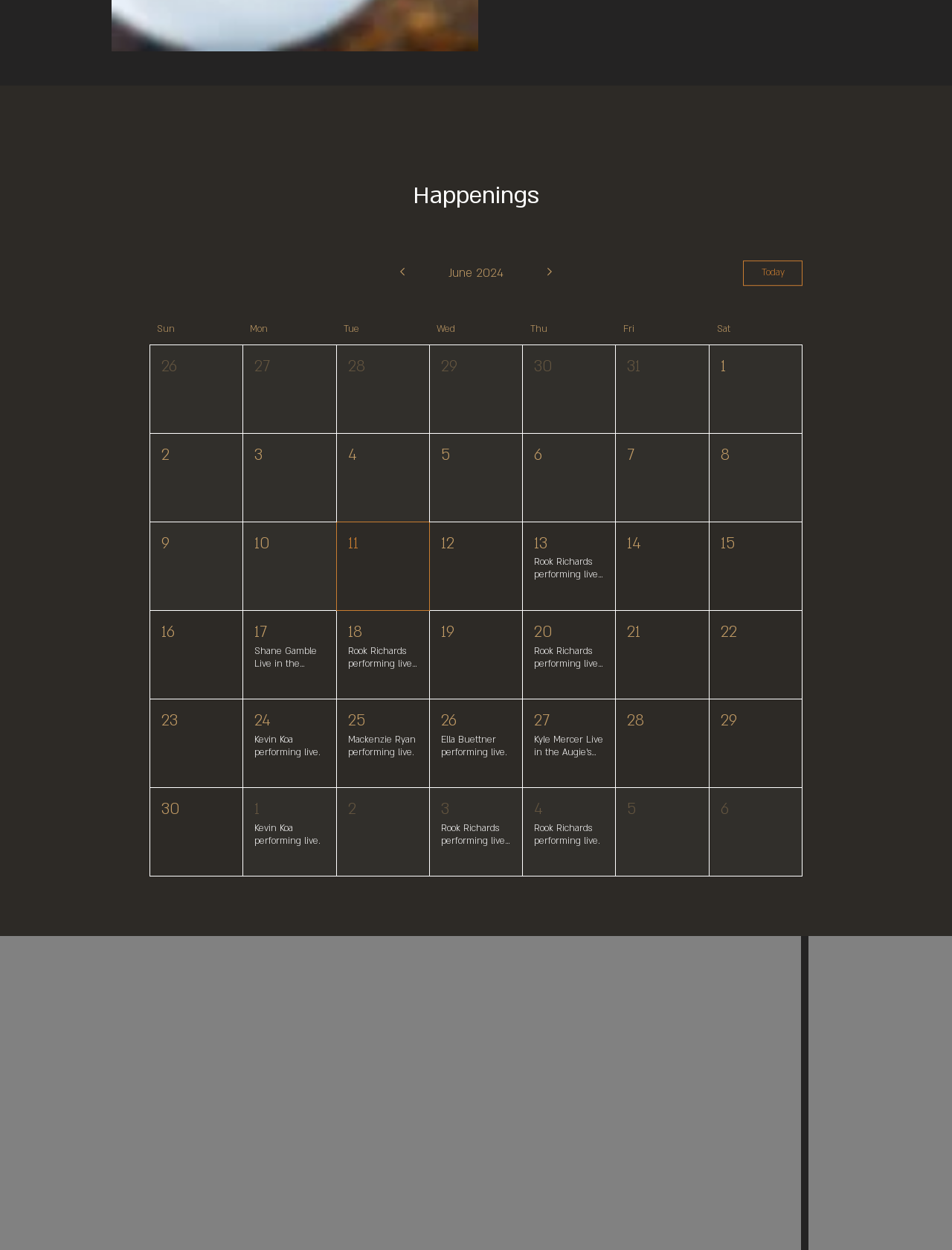Please specify the bounding box coordinates of the region to click in order to perform the following instruction: "Click the 'Previous month' button".

[0.411, 0.209, 0.432, 0.228]